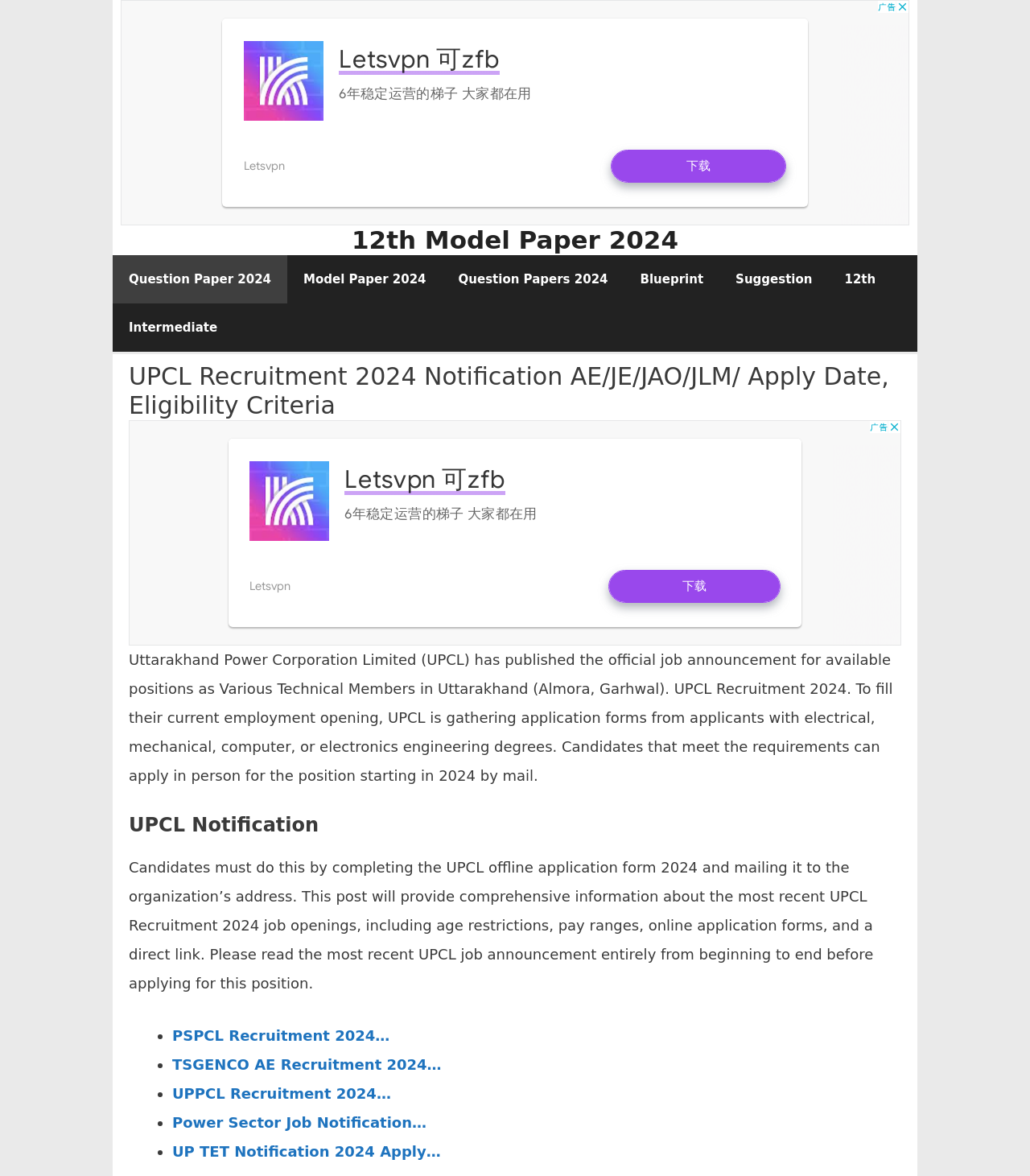Indicate the bounding box coordinates of the element that must be clicked to execute the instruction: "Click on the 'Question Paper 2024' link". The coordinates should be given as four float numbers between 0 and 1, i.e., [left, top, right, bottom].

[0.109, 0.217, 0.279, 0.258]